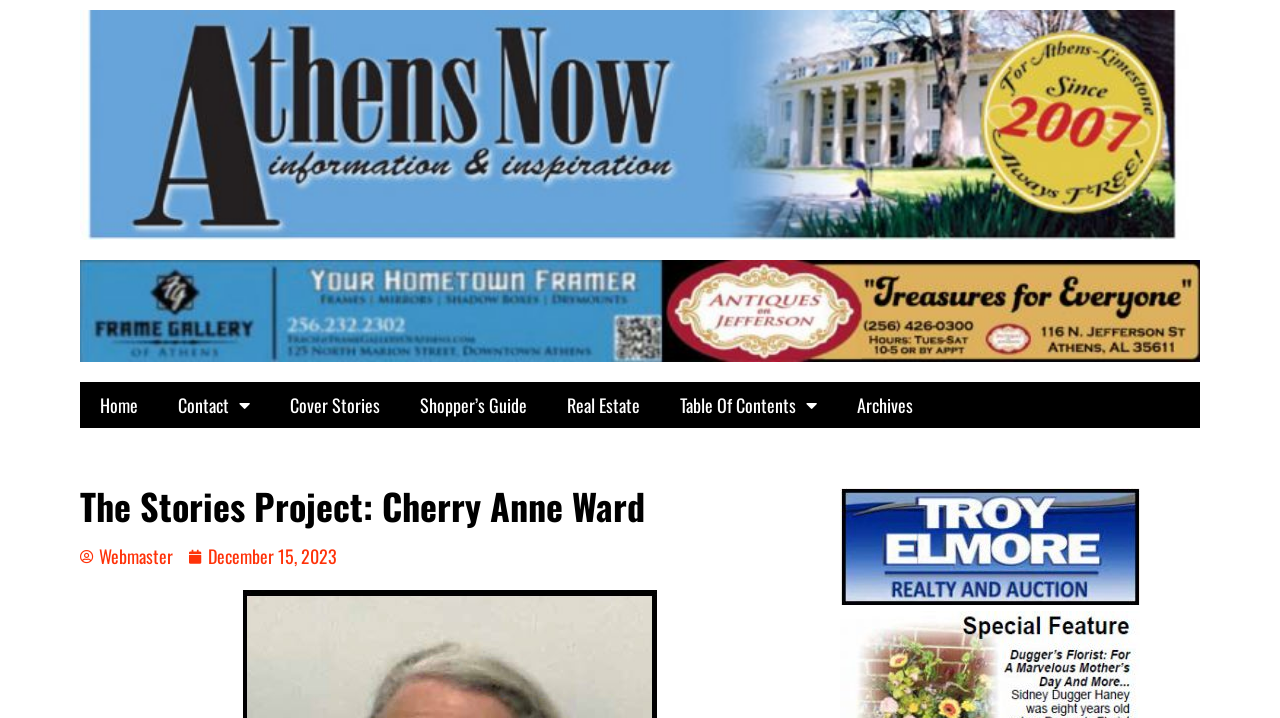Find the bounding box coordinates for the HTML element described in this sentence: "Home". Provide the coordinates as four float numbers between 0 and 1, in the format [left, top, right, bottom].

[0.062, 0.533, 0.123, 0.597]